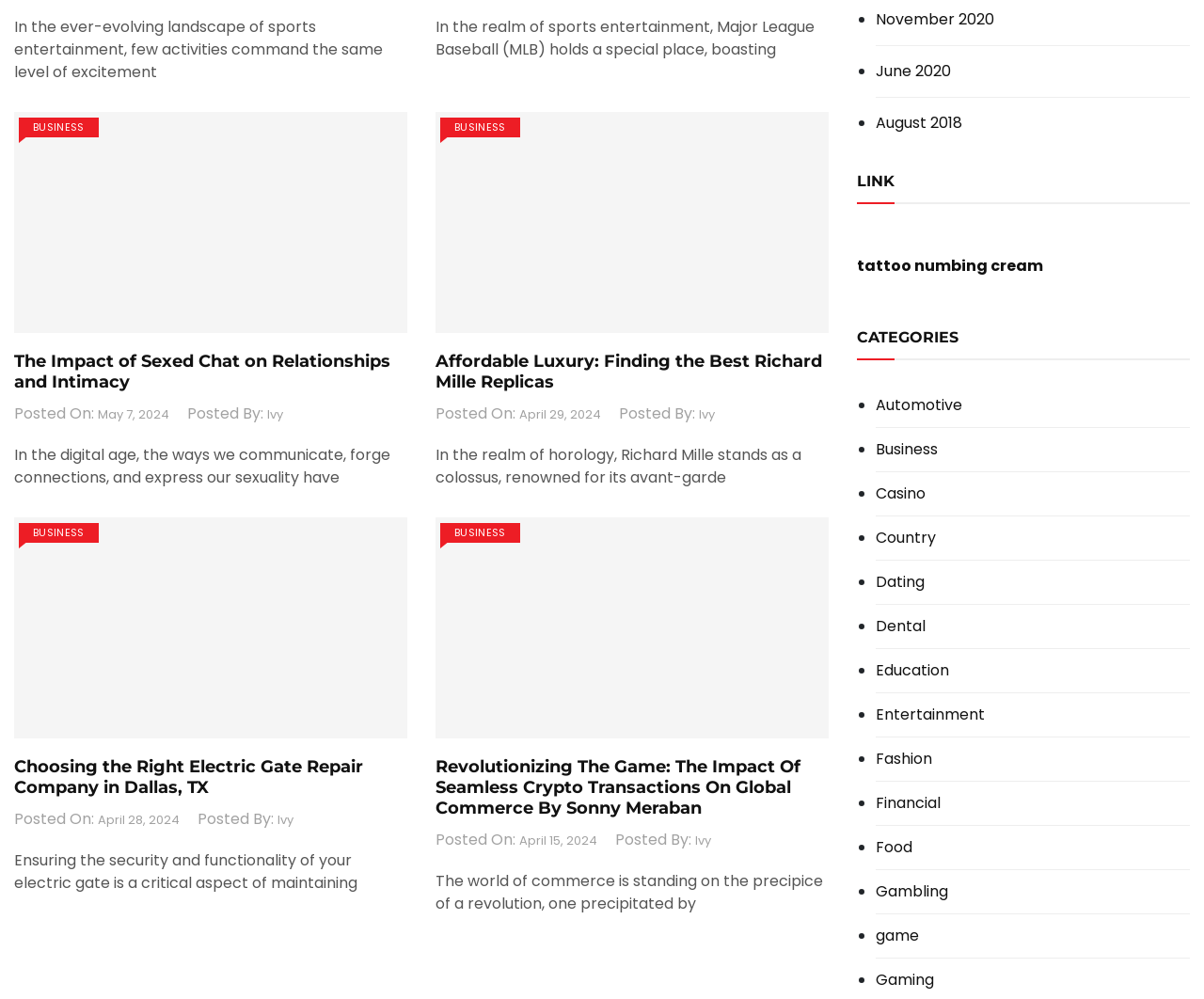What are the categories listed on the webpage?
Using the image as a reference, give a one-word or short phrase answer.

Various categories